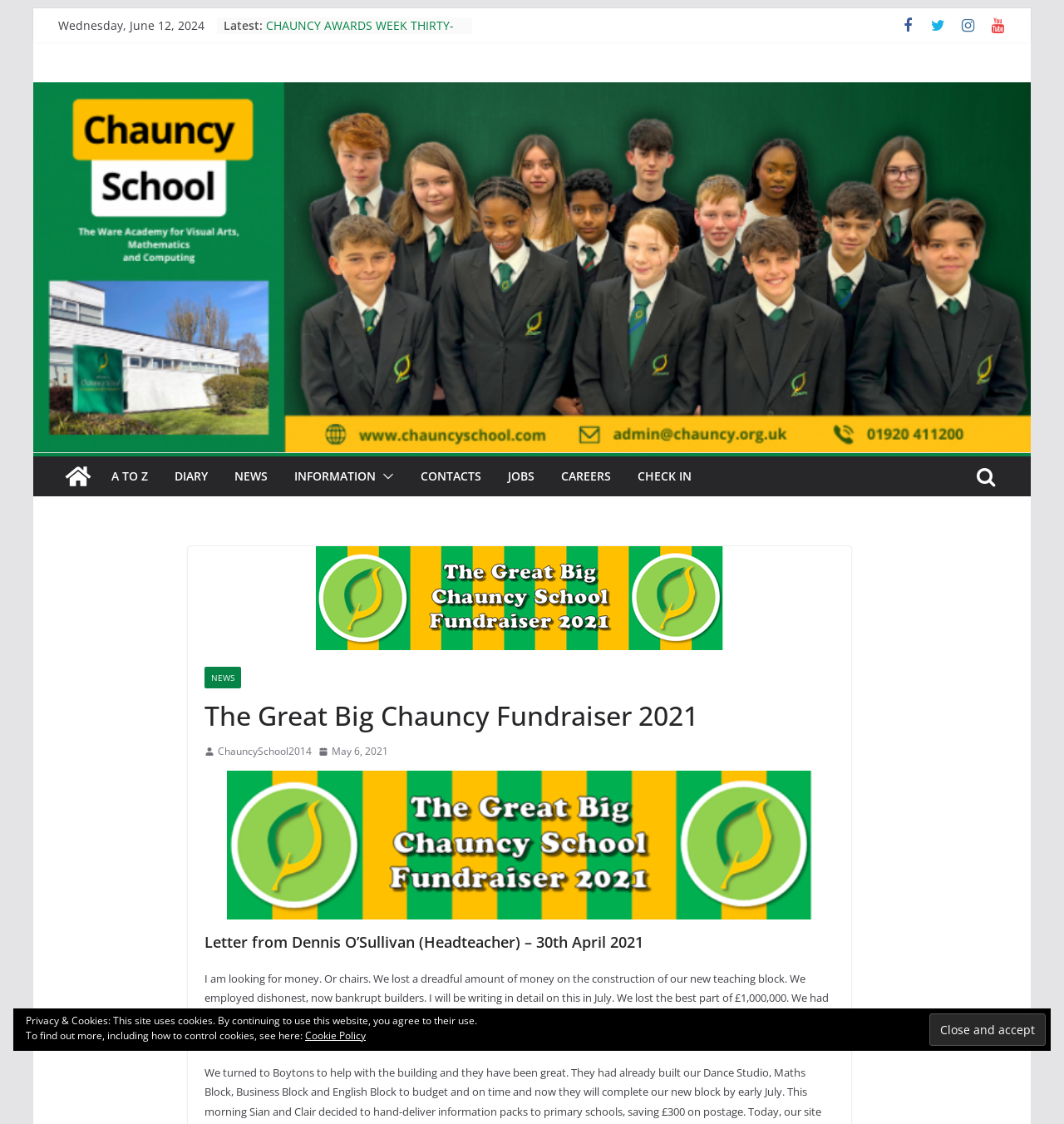Pinpoint the bounding box coordinates for the area that should be clicked to perform the following instruction: "Click the 'CHECK IN' link".

[0.599, 0.413, 0.65, 0.434]